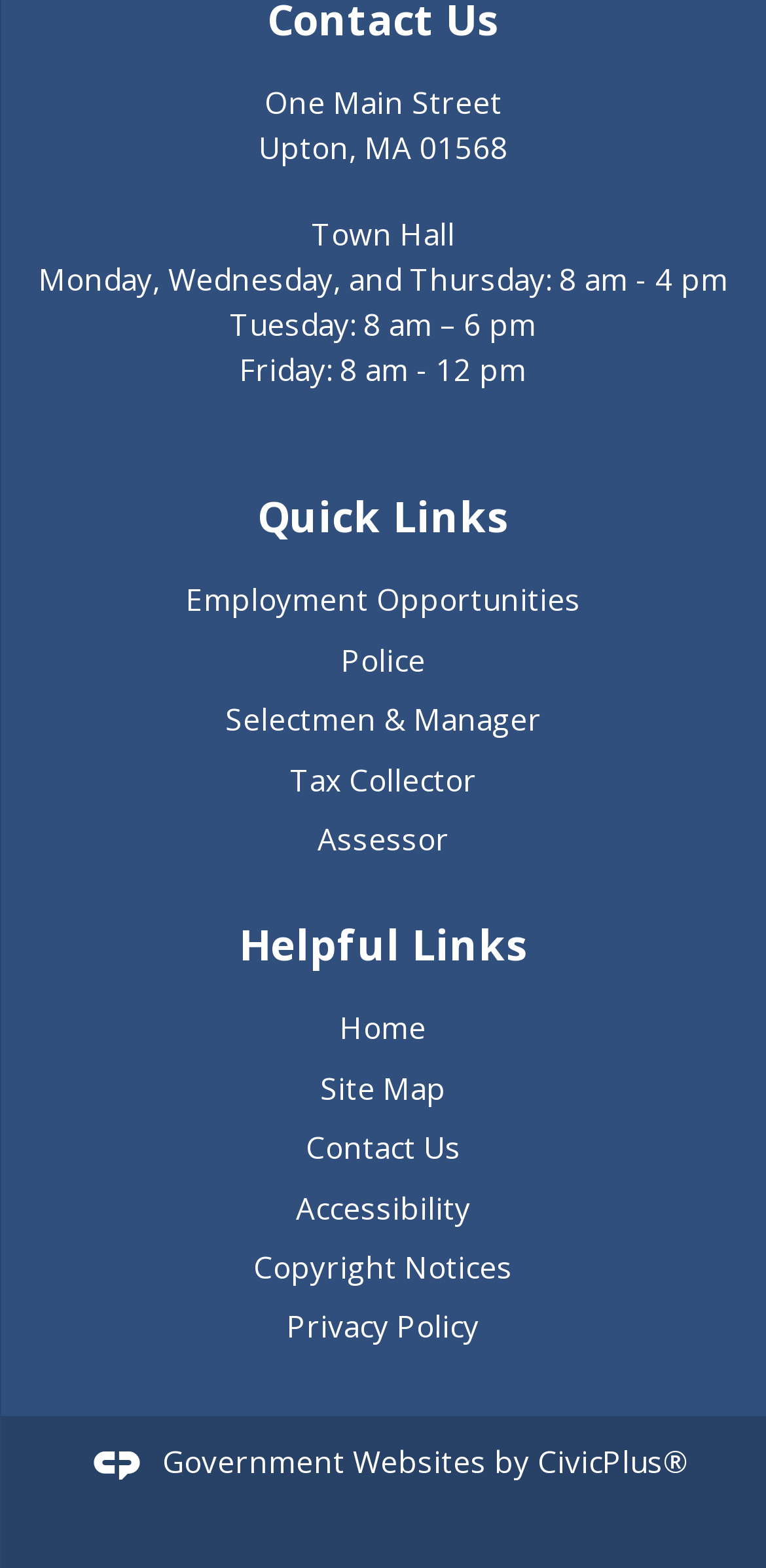Using the format (top-left x, top-left y, bottom-right x, bottom-right y), and given the element description, identify the bounding box coordinates within the screenshot: Selectmen & Manager

[0.294, 0.446, 0.706, 0.471]